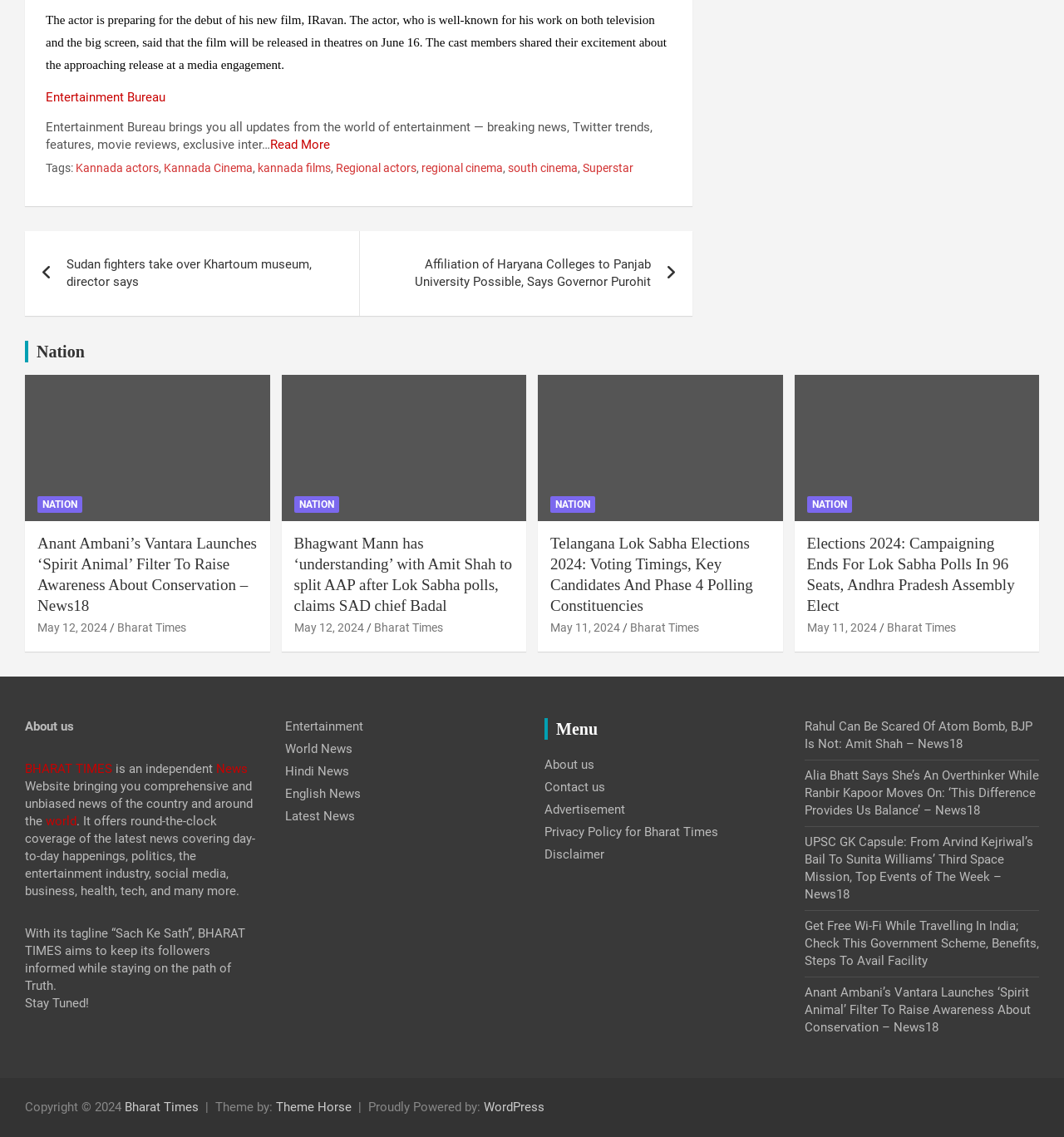Please determine the bounding box coordinates of the area that needs to be clicked to complete this task: 'Check About us'. The coordinates must be four float numbers between 0 and 1, formatted as [left, top, right, bottom].

[0.023, 0.632, 0.07, 0.645]